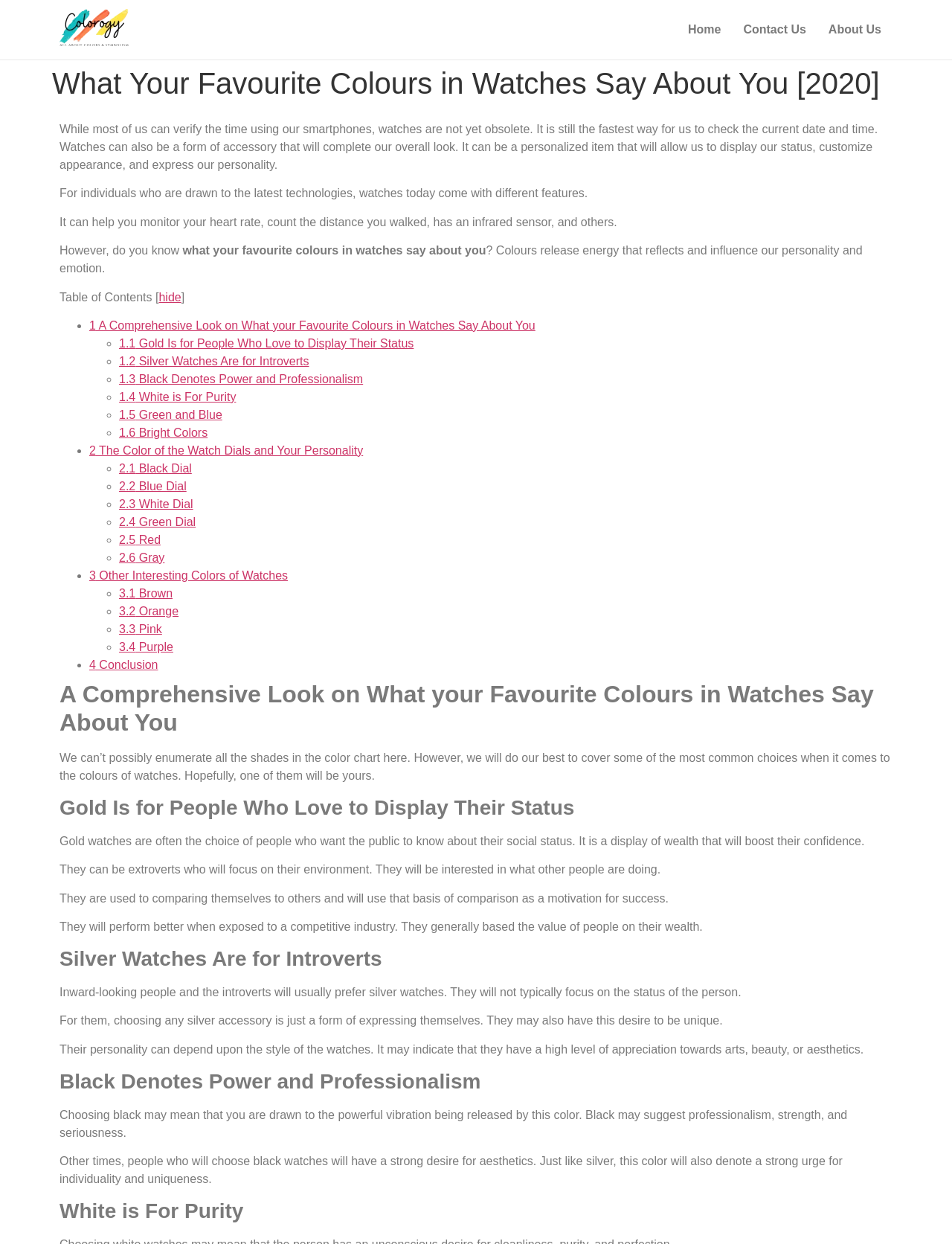Bounding box coordinates should be provided in the format (top-left x, top-left y, bottom-right x, bottom-right y) with all values between 0 and 1. Identify the bounding box for this UI element: 1.4 White is For Purity

[0.125, 0.314, 0.248, 0.324]